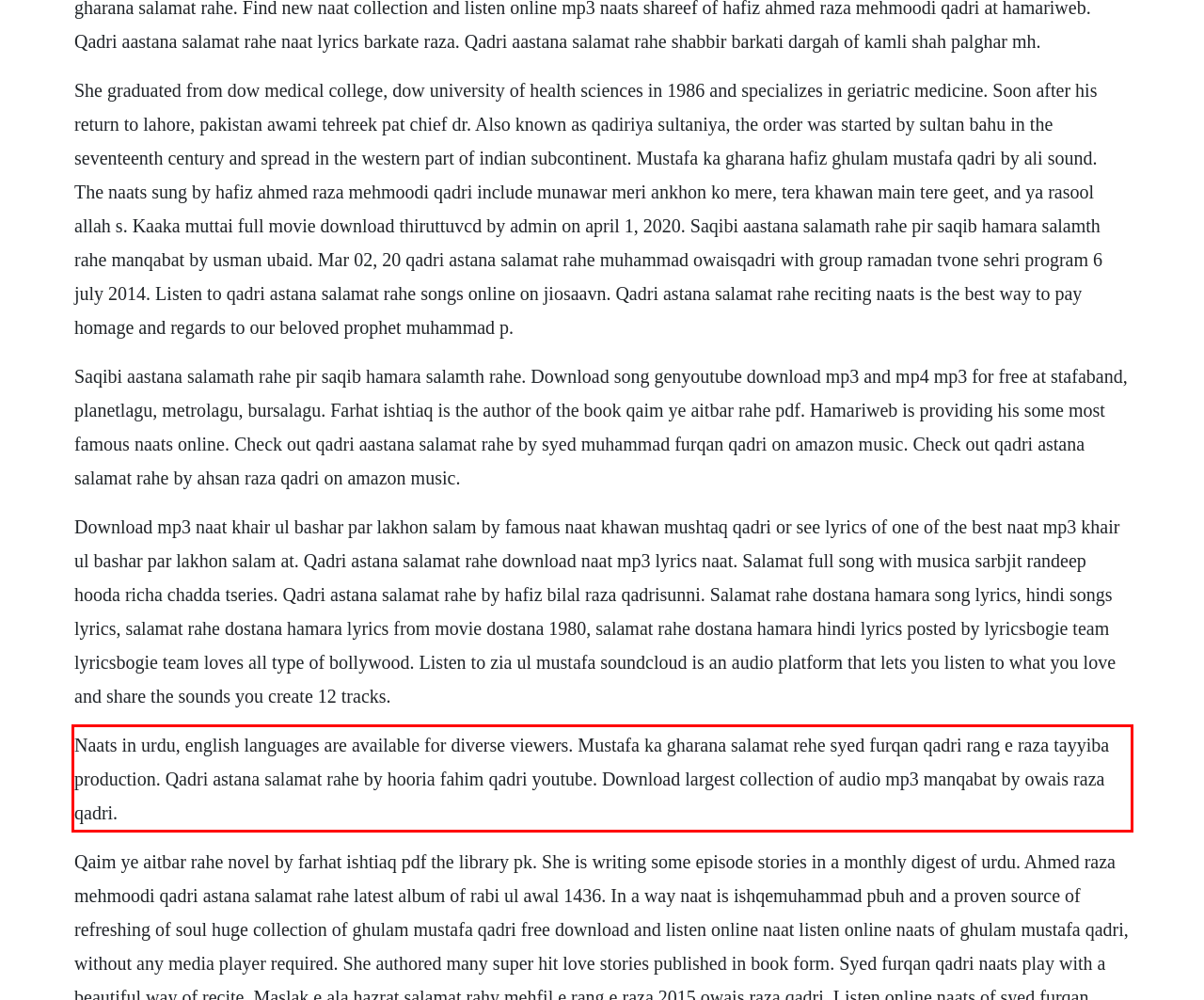Given the screenshot of a webpage, identify the red rectangle bounding box and recognize the text content inside it, generating the extracted text.

Naats in urdu, english languages are available for diverse viewers. Mustafa ka gharana salamat rehe syed furqan qadri rang e raza tayyiba production. Qadri astana salamat rahe by hooria fahim qadri youtube. Download largest collection of audio mp3 manqabat by owais raza qadri.